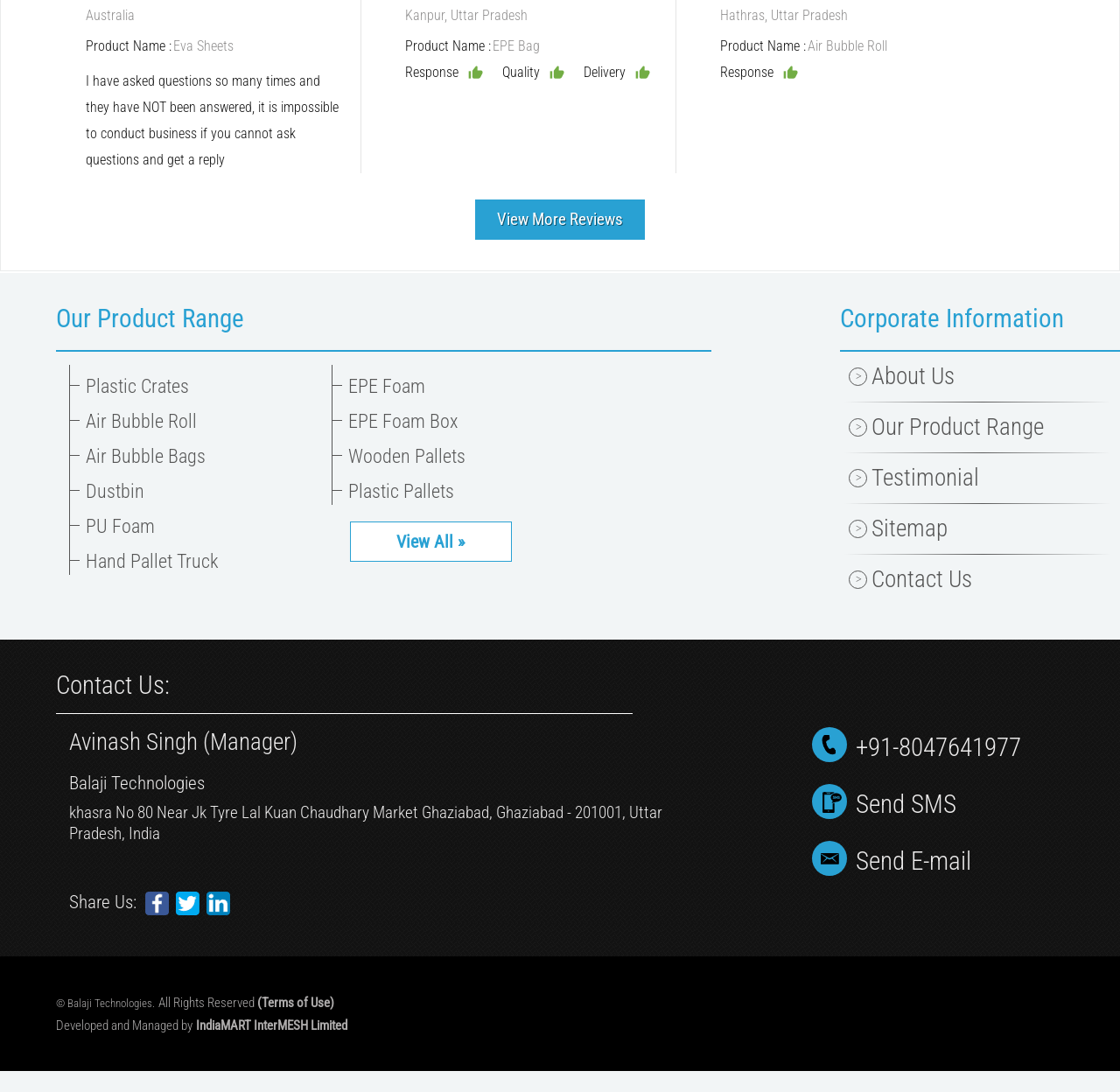What is the response mentioned below the product name 'EPE Bag'?
Please provide a comprehensive and detailed answer to the question.

Below the product name 'EPE Bag', there is a response mentioned, which could be a customer review or feedback about the product. This response is accompanied by an image and ratings for quality, delivery, and other aspects.